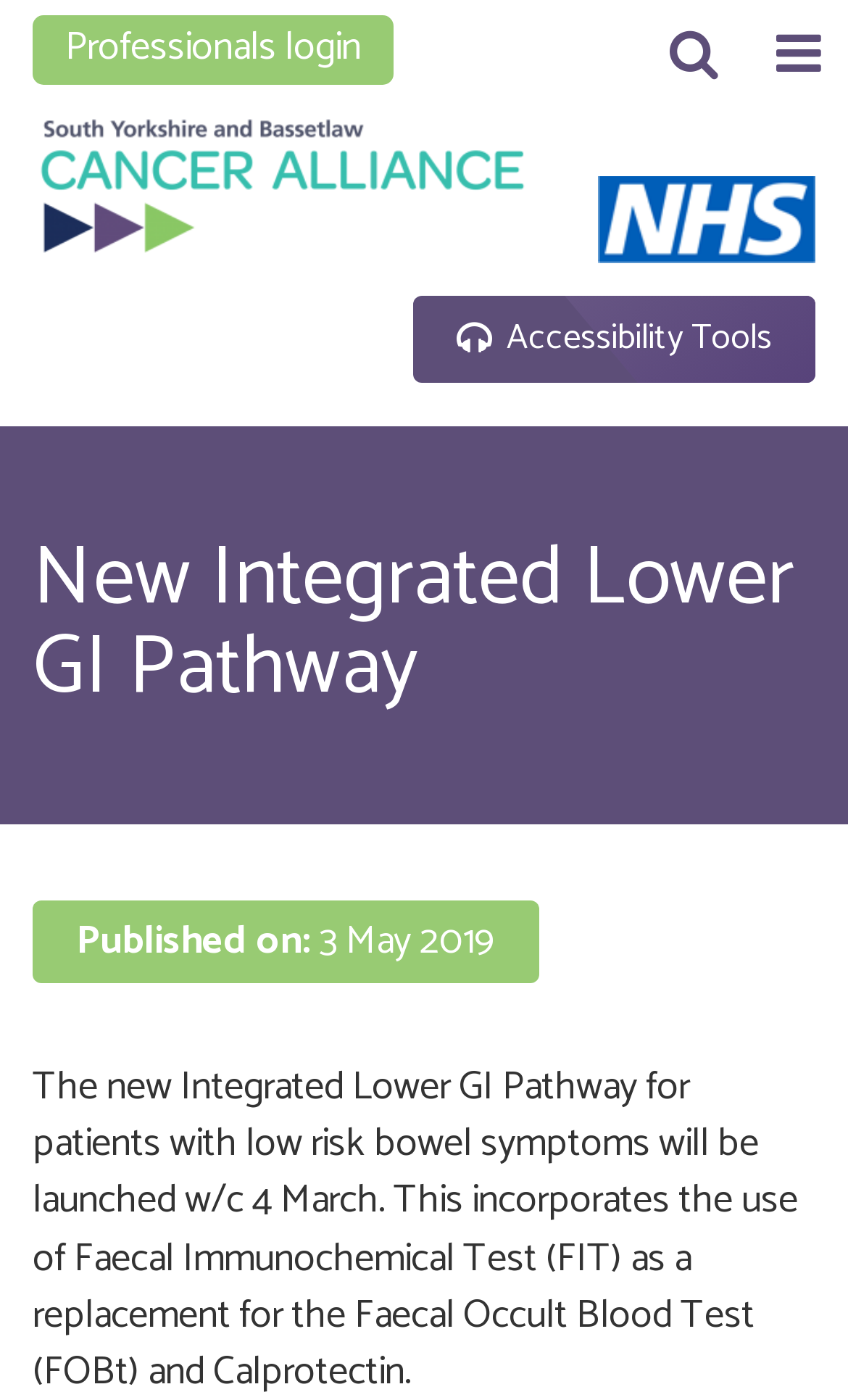Determine the bounding box coordinates for the HTML element mentioned in the following description: "title="Search"". The coordinates should be a list of four floats ranging from 0 to 1, represented as [left, top, right, bottom].

[0.759, 0.0, 0.877, 0.075]